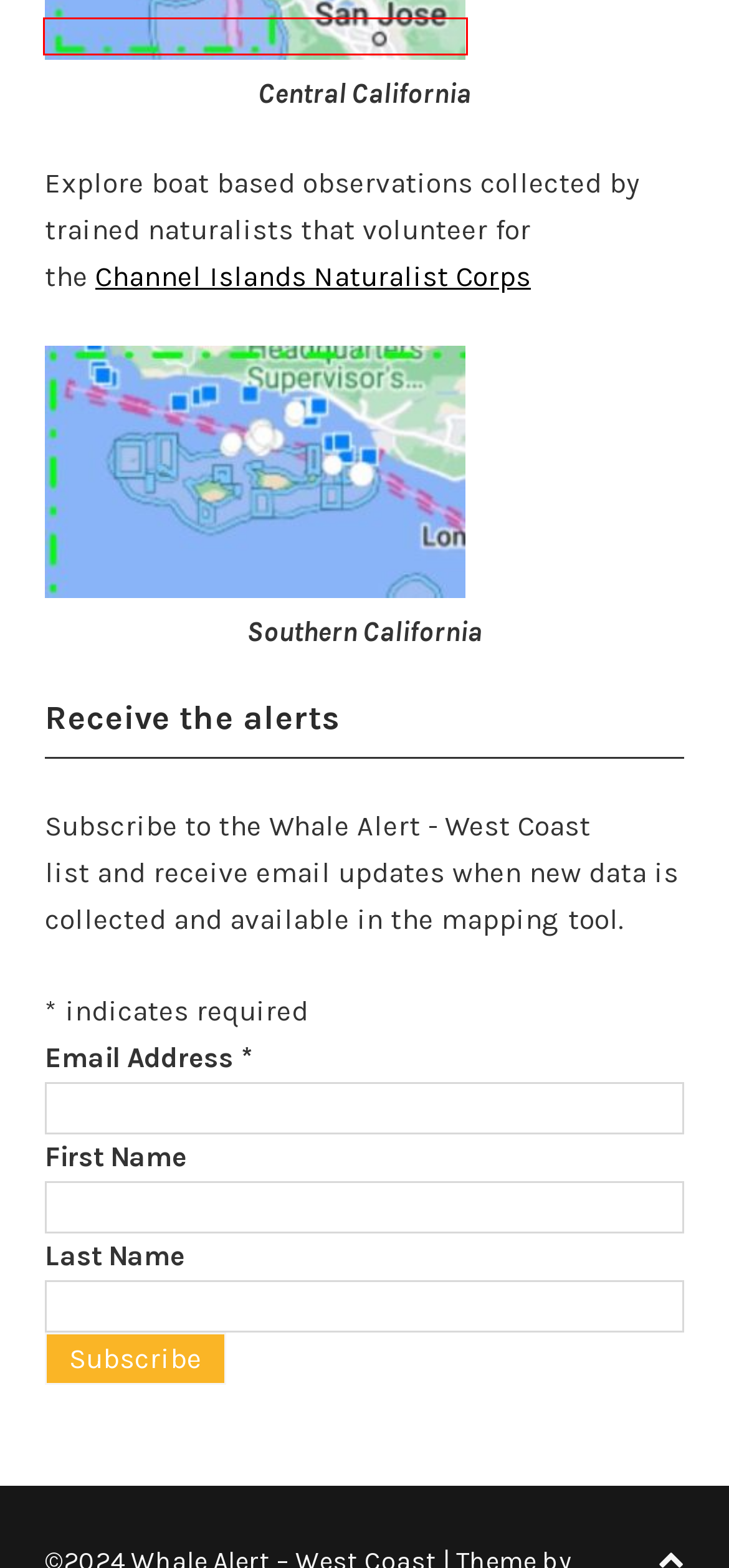You are presented with a screenshot of a webpage containing a red bounding box around an element. Determine which webpage description best describes the new webpage after clicking on the highlighted element. Here are the candidates:
A. NOAA's National Ocean Service - Page Not Found
B. Point Blue Conservation Science: Whale Aware
C. Learn – Whale Alert – West Coast
D. Whale Alert – West Coast – a collaborative effort to save endangered whales
E. Engage – Whale Alert – West Coast
F. Conservation Science for a Healthy Planet - Point Blue
G. Protect – Whale Alert – West Coast
H. Support – Whale Alert – West Coast

B